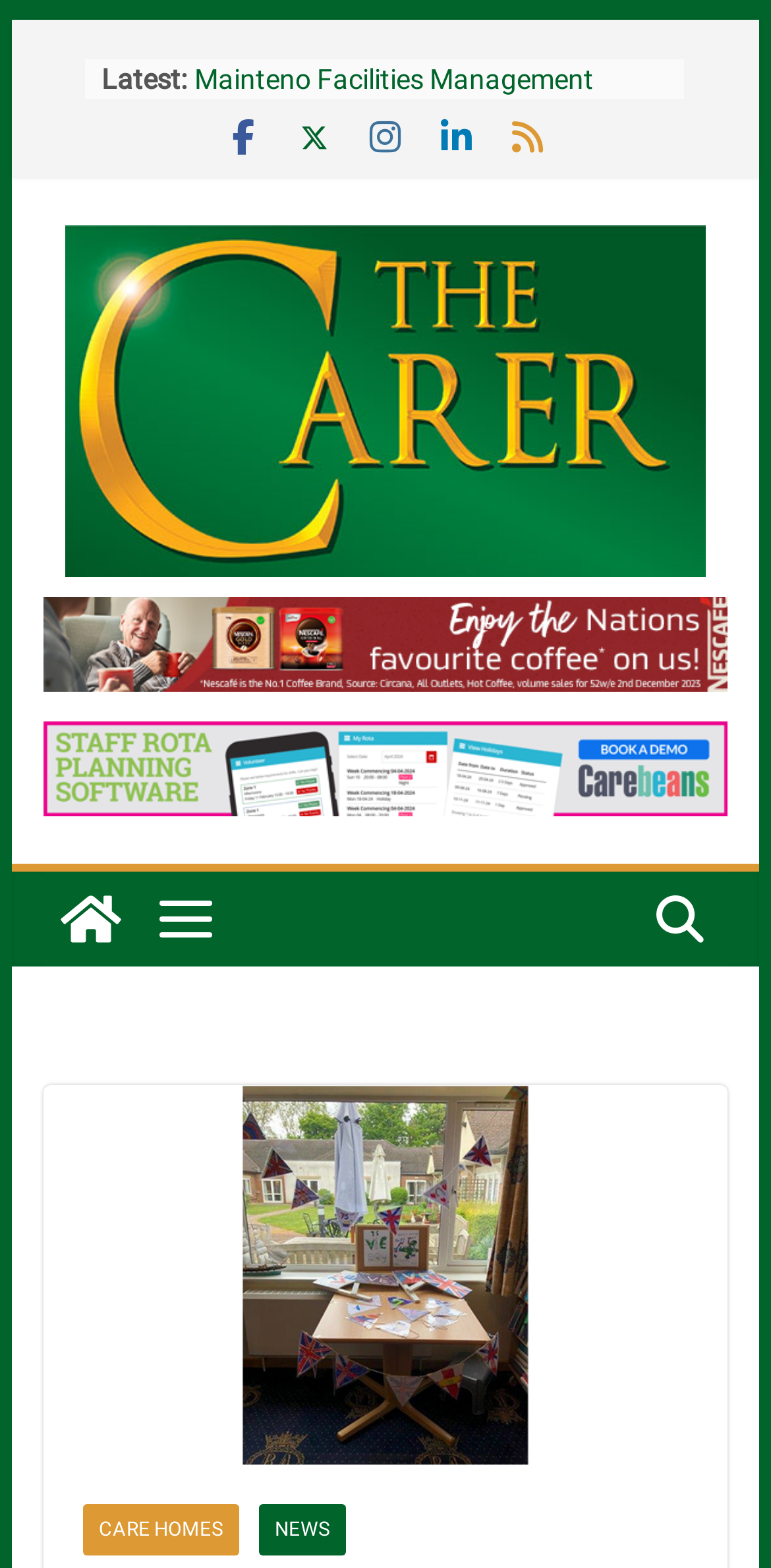Using the given element description, provide the bounding box coordinates (top-left x, top-left y, bottom-right x, bottom-right y) for the corresponding UI element in the screenshot: alt="Nestle"

[0.056, 0.378, 0.944, 0.401]